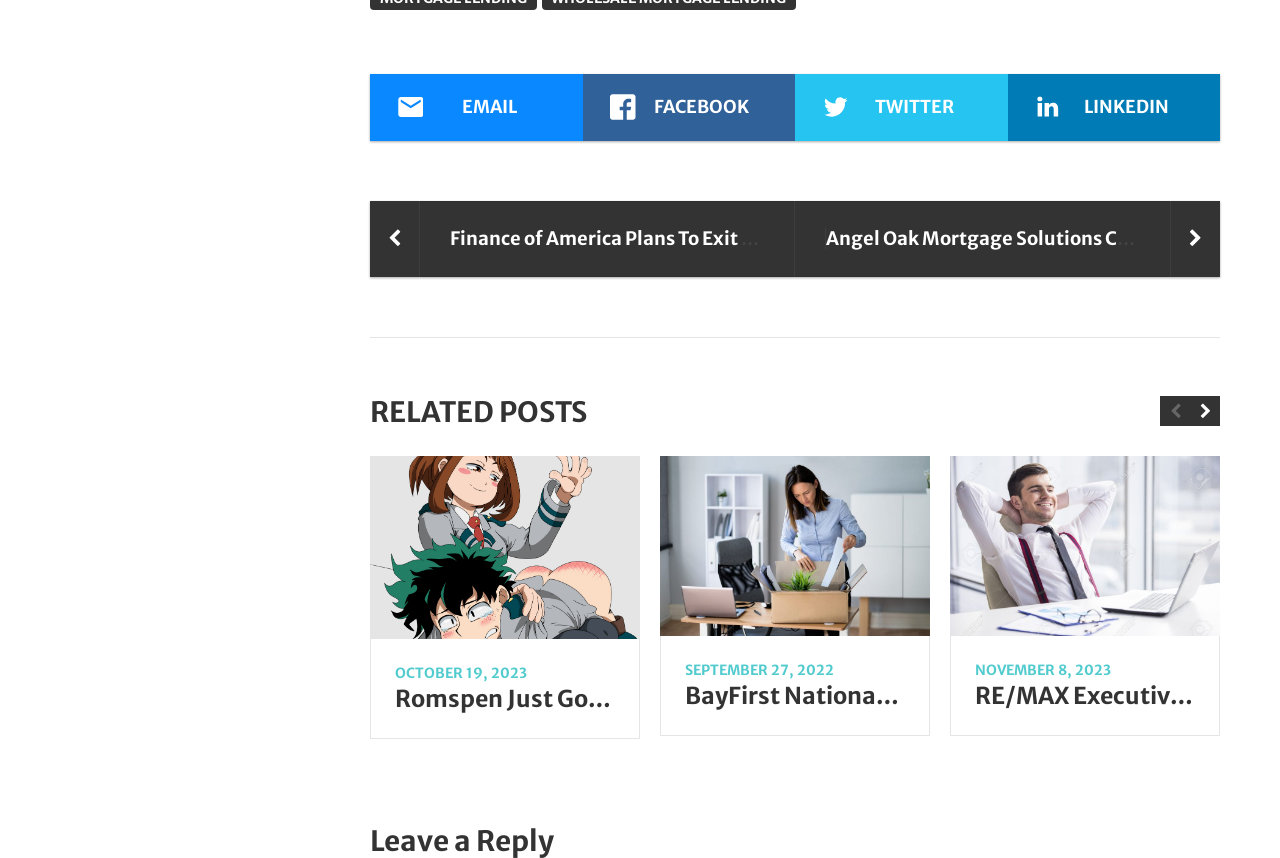Determine the bounding box coordinates for the area you should click to complete the following instruction: "click College Media Network".

None